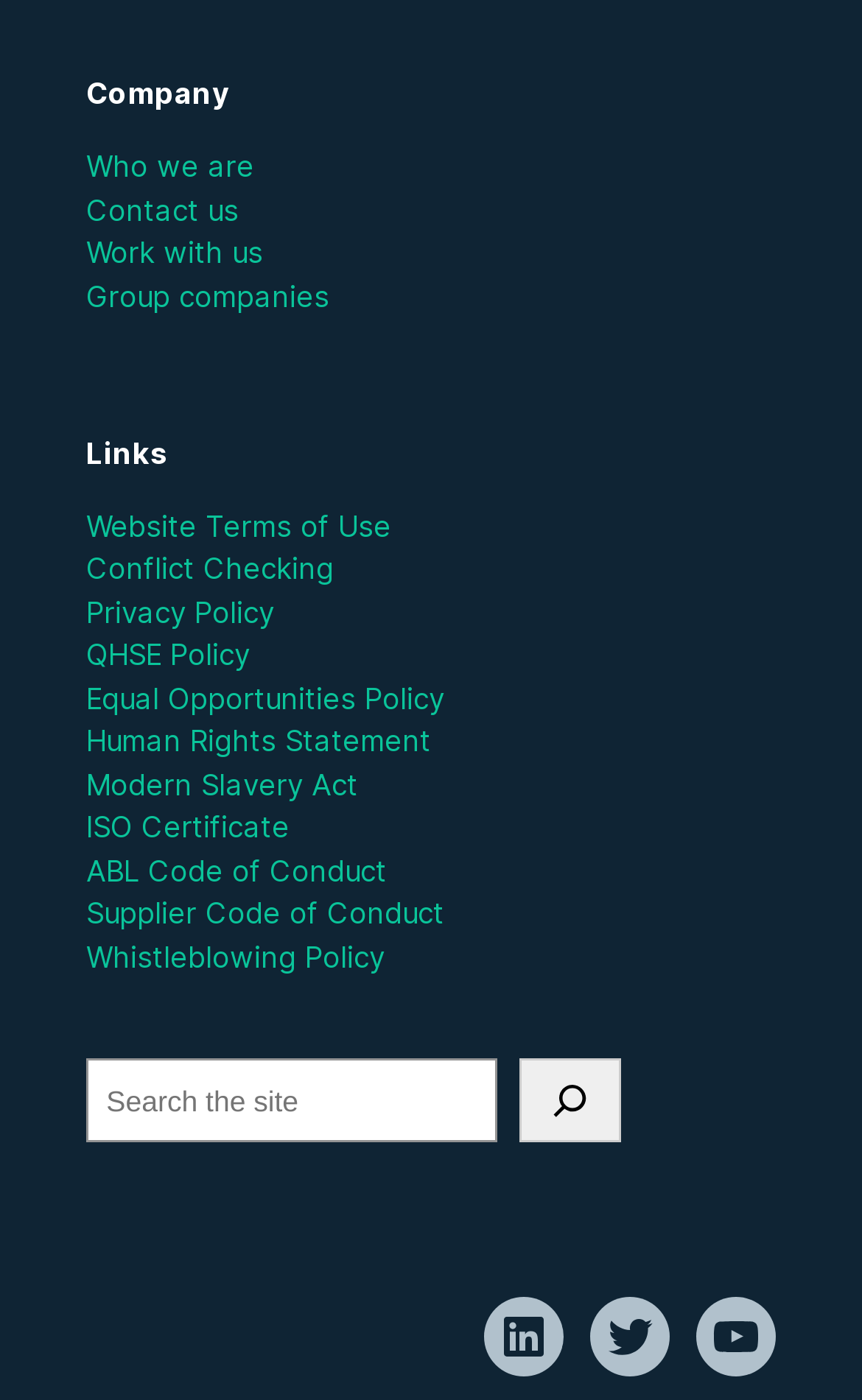Please identify the bounding box coordinates of the element's region that should be clicked to execute the following instruction: "Check the date of the article". The bounding box coordinates must be four float numbers between 0 and 1, i.e., [left, top, right, bottom].

None